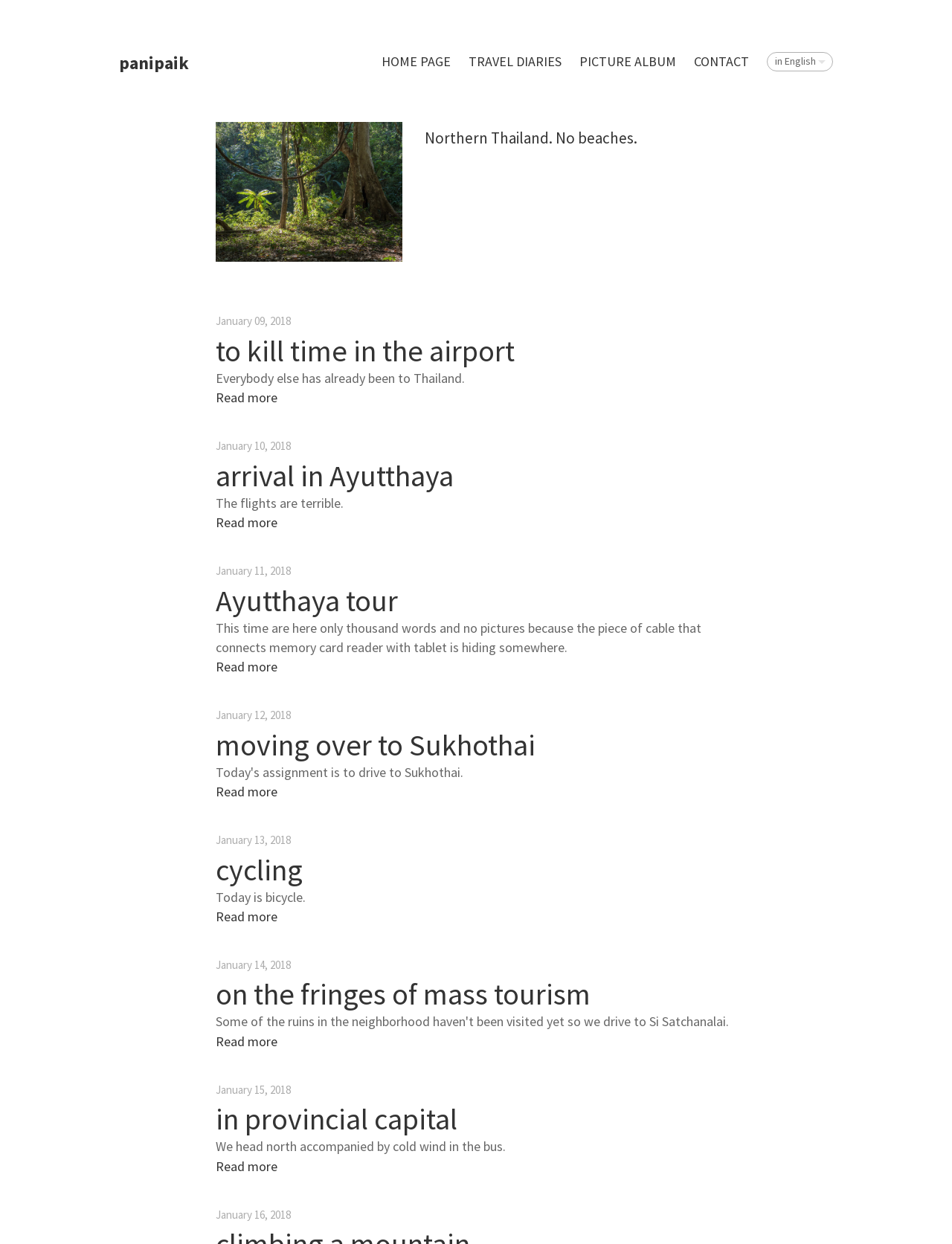Respond to the question below with a concise word or phrase:
How many articles are on this webpage?

9